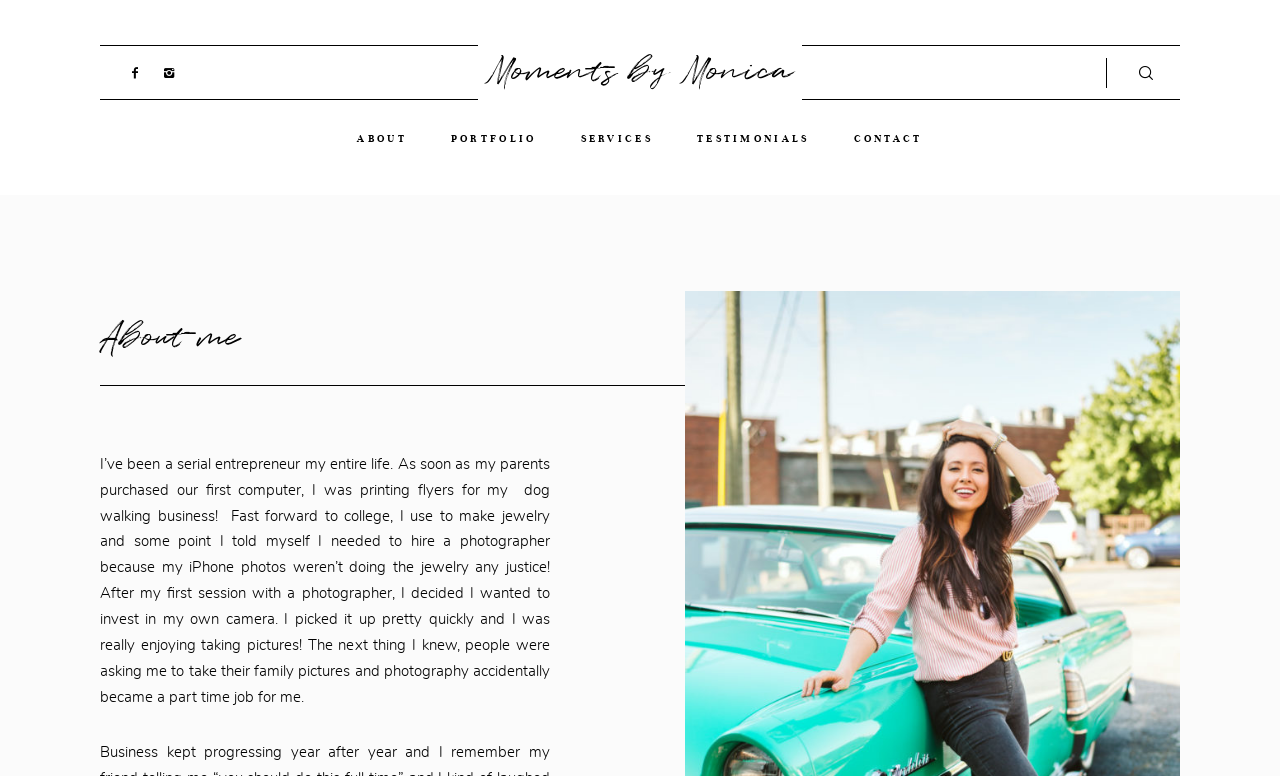Please provide the bounding box coordinate of the region that matches the element description: name="s" placeholder="SEARCH". Coordinates should be in the format (top-left x, top-left y, bottom-right x, bottom-right y) and all values should be between 0 and 1.

[0.627, 0.072, 0.83, 0.115]